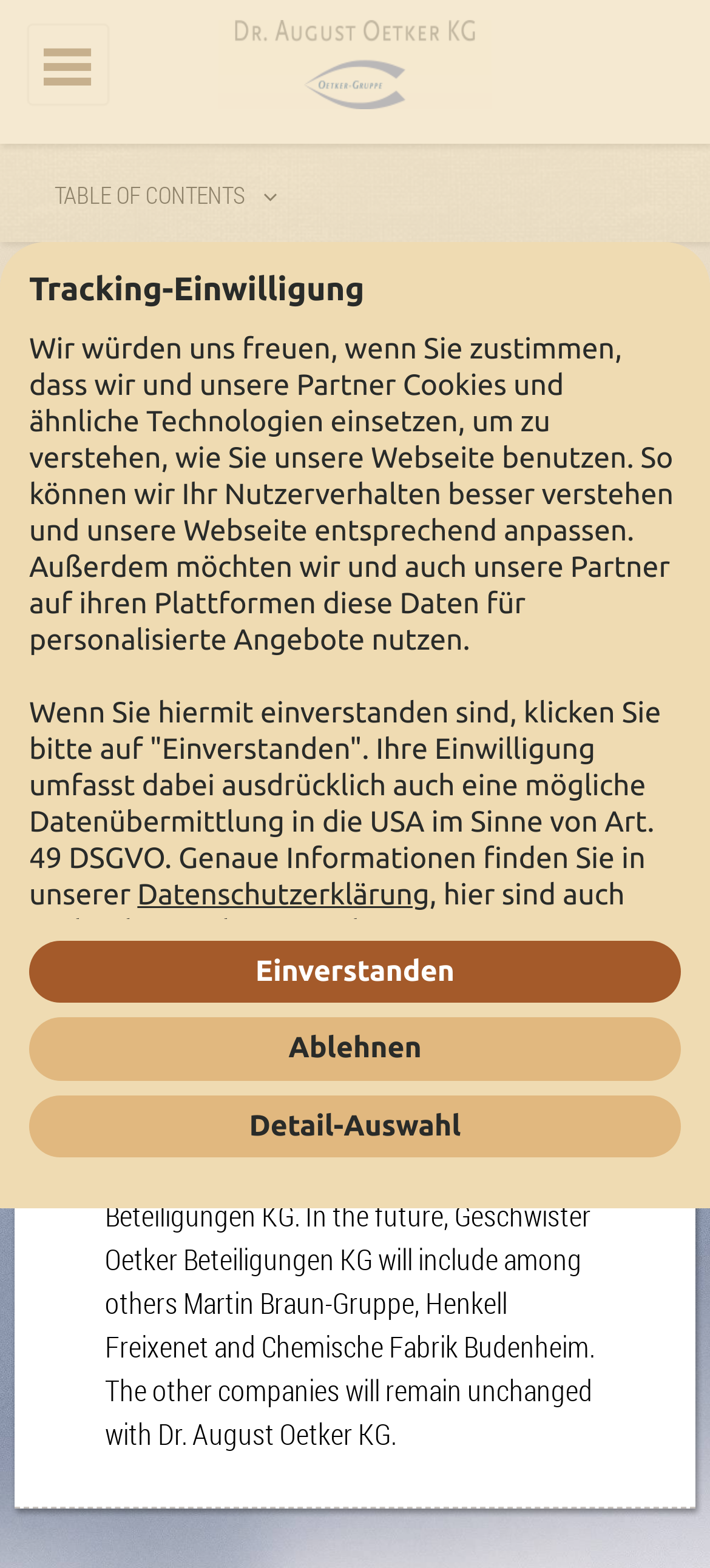Observe the image and answer the following question in detail: What is the event described in the static text starting with 'Split of the Oetker Group'?

The static text starting with 'Split of the Oetker Group' describes an event where the Oetker Group was split into two independently operating groups: Dr. August Oetker KG and Geschwister Oetker Beteiligungen KG. This event is likely a significant milestone in the history of the Oetker Group.